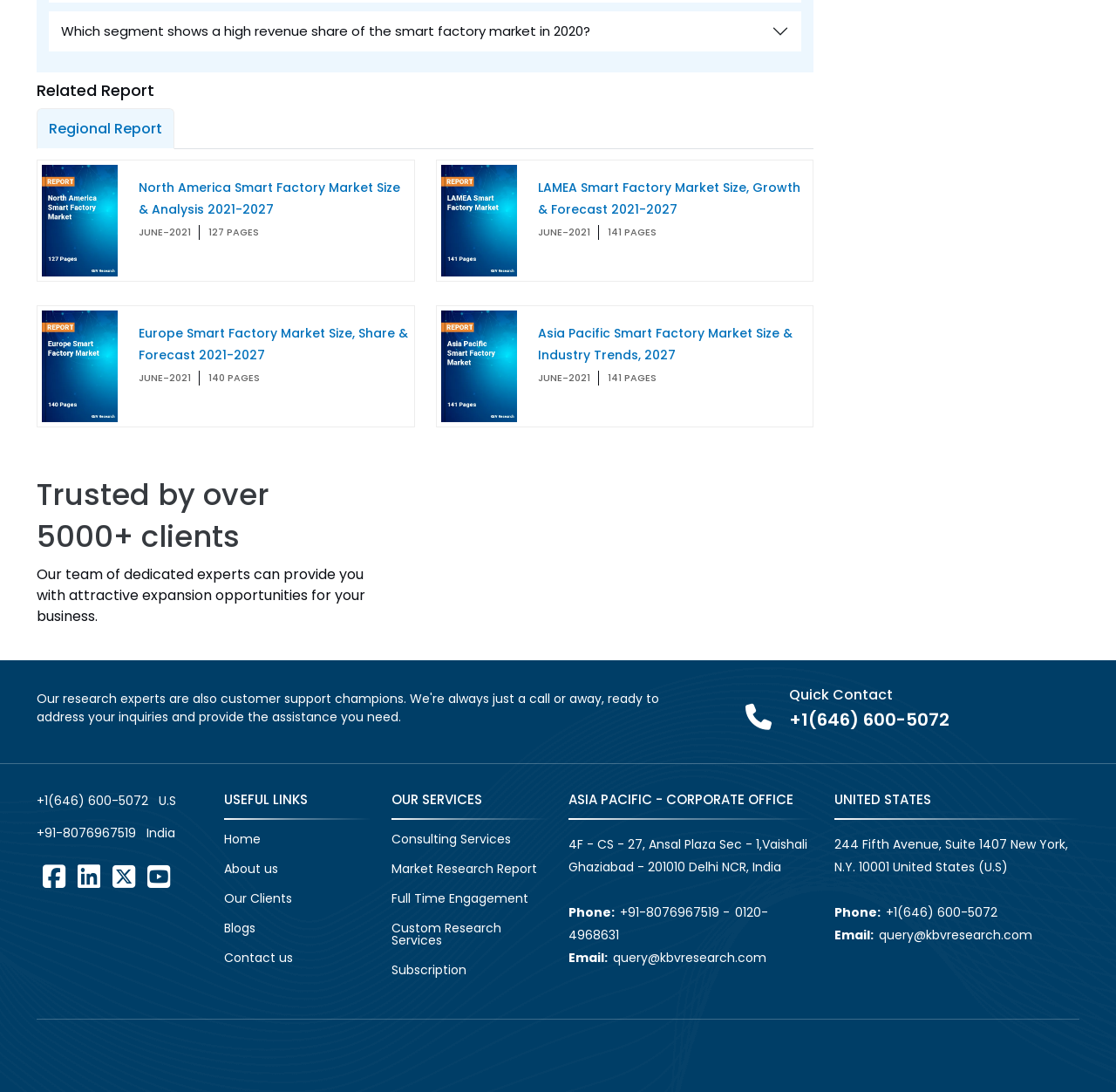Please provide a one-word or short phrase answer to the question:
How many clients does the company have?

over 5000+